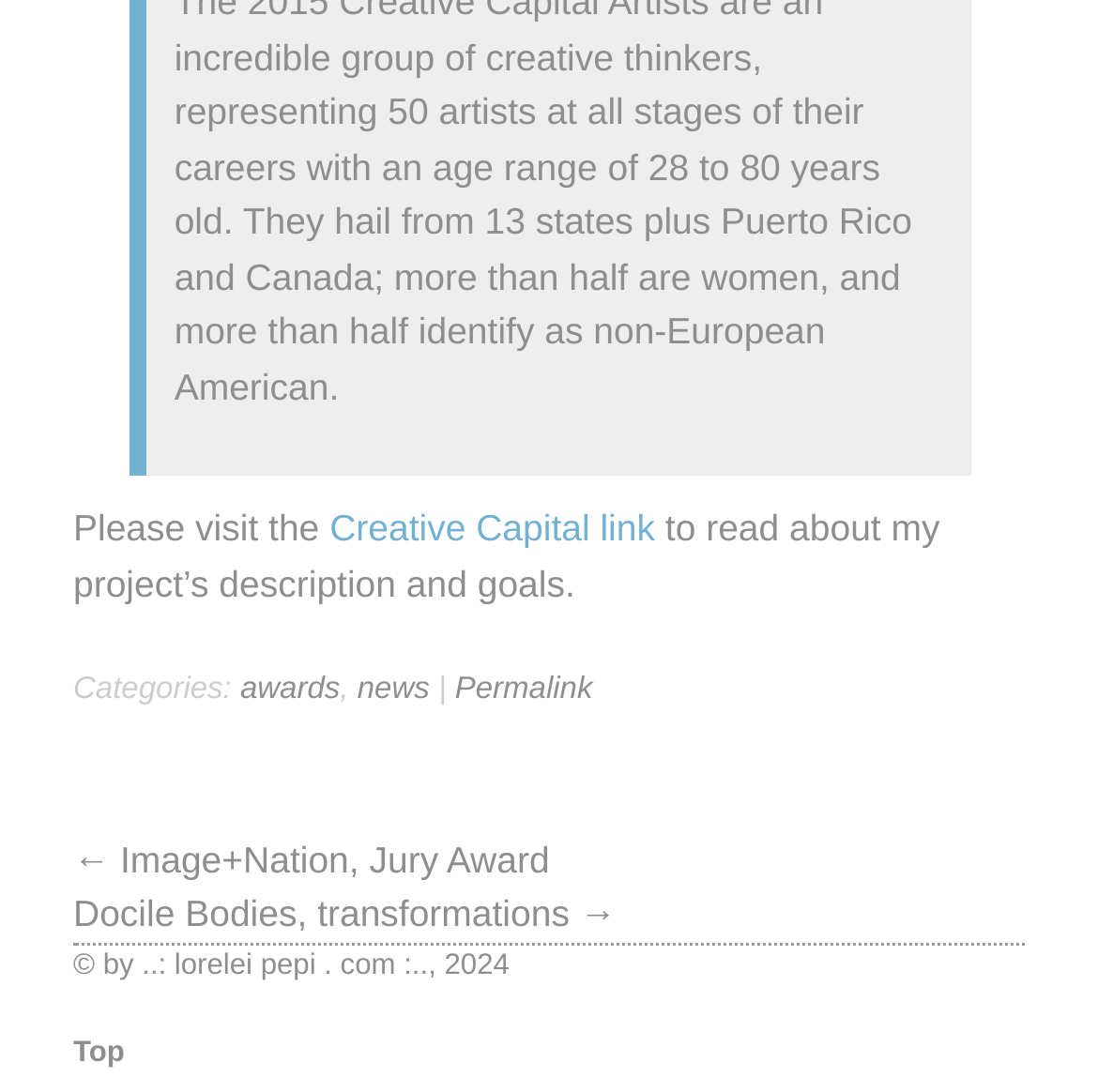Specify the bounding box coordinates of the area that needs to be clicked to achieve the following instruction: "visit Creative Capital link".

[0.3, 0.465, 0.597, 0.504]